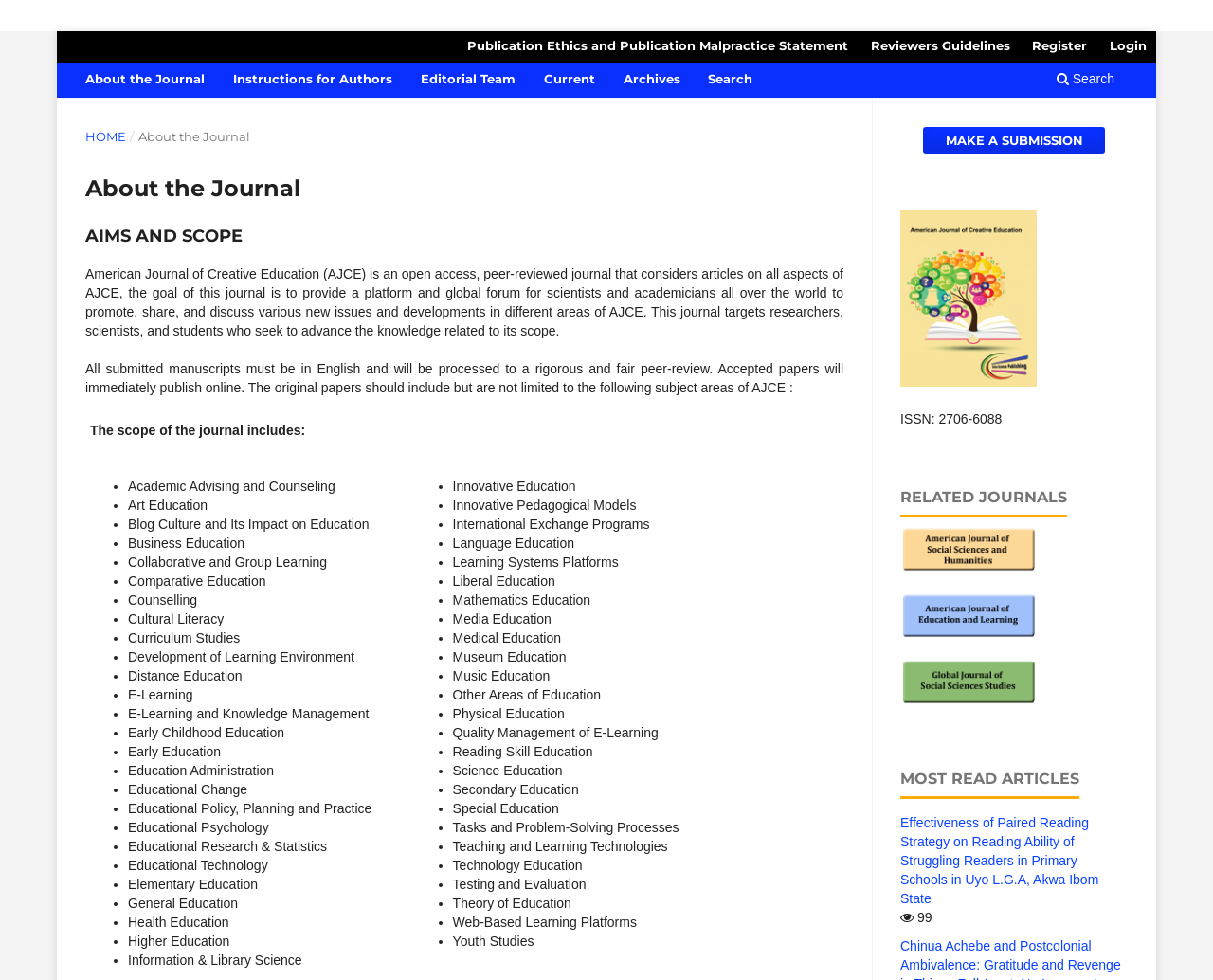Kindly respond to the following question with a single word or a brief phrase: 
What is the name of the journal?

American Journal of Creative Education